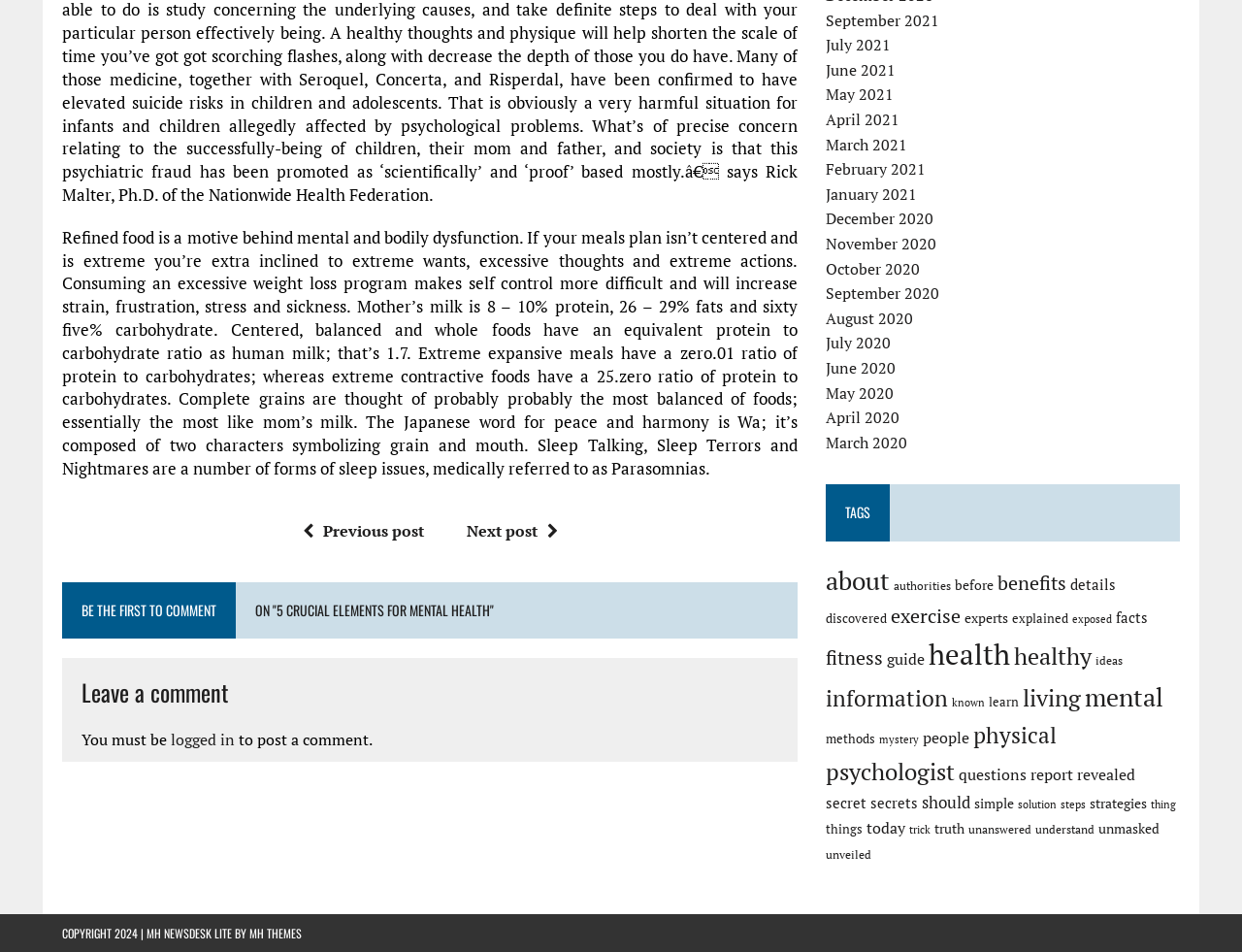What is the ratio of protein to carbohydrates in mother's milk?
Answer the question with detailed information derived from the image.

According to the text, mother's milk is 8-10% protein, 26-29% fat, and 65% carbohydrate, which means the ratio of protein to carbohydrates is 1.7.